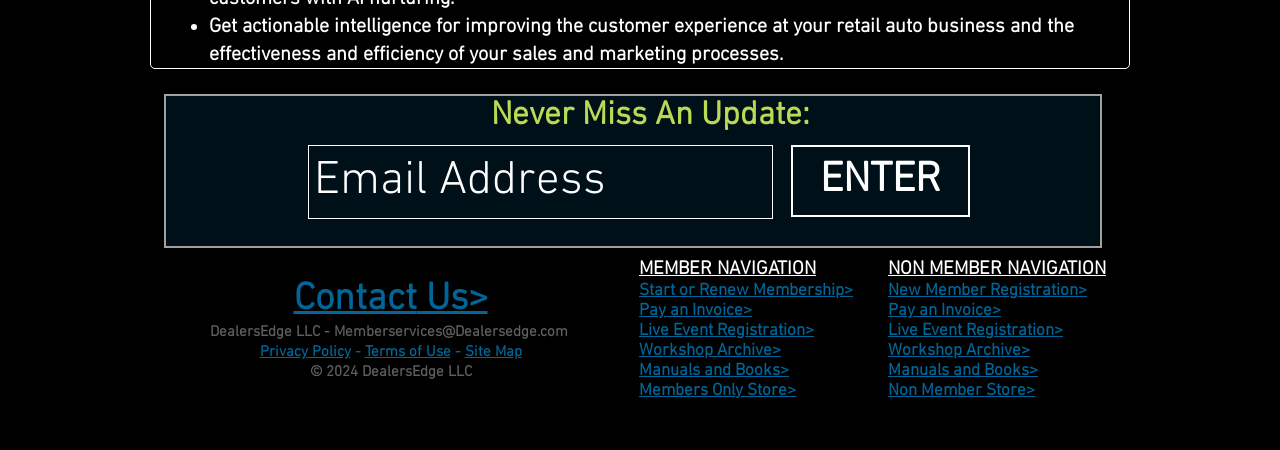Determine the bounding box coordinates of the element's region needed to click to follow the instruction: "Register as a new member". Provide these coordinates as four float numbers between 0 and 1, formatted as [left, top, right, bottom].

[0.694, 0.625, 0.849, 0.67]